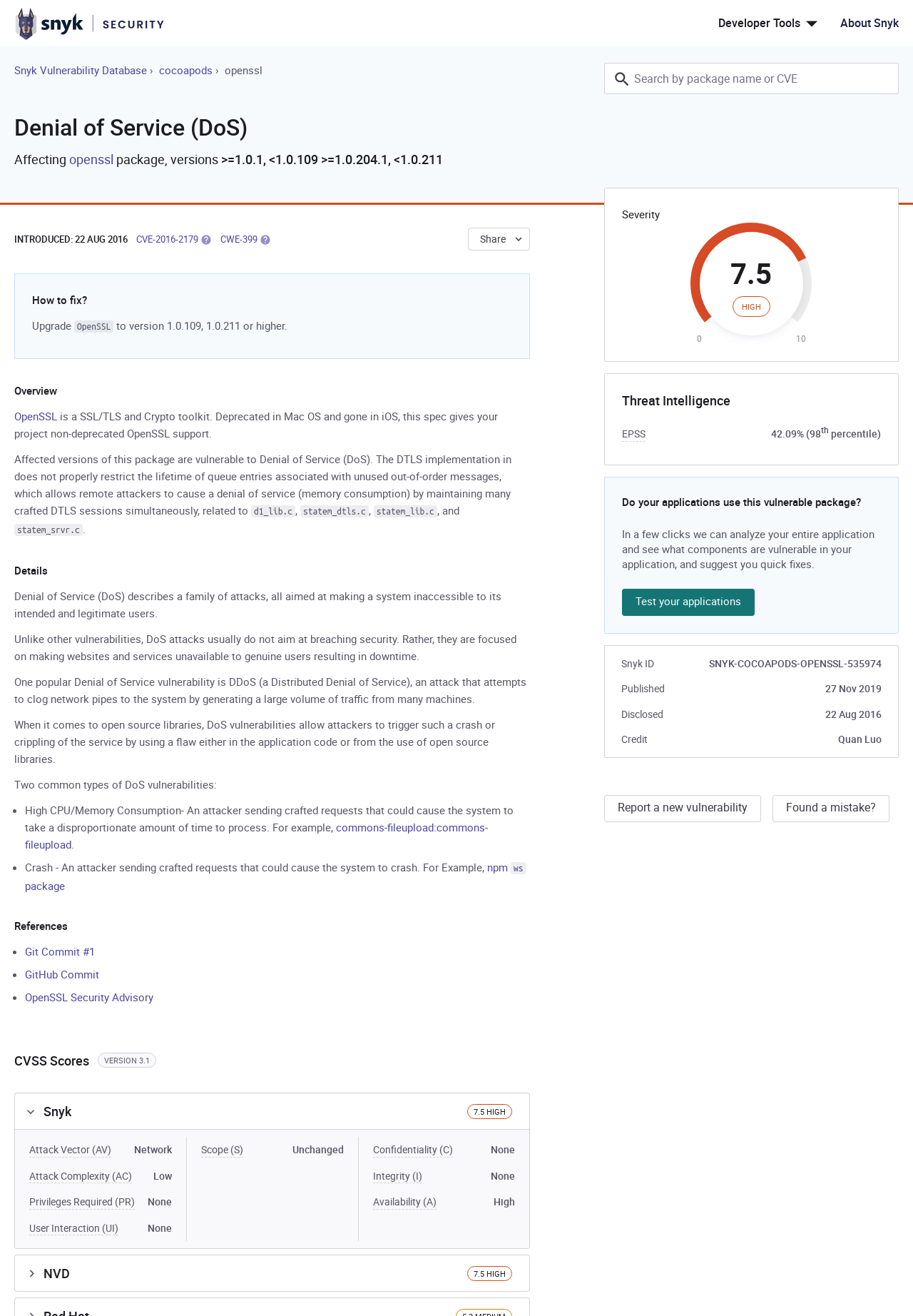Offer an in-depth caption of the entire webpage.

This webpage is about a high severity Denial of Service (DoS) vulnerability in the OpenSSL package, specifically CVE-2016-2179. At the top, there is a navigation bar with links to the homepage, about Snyk, and a search box. Below the navigation bar, there is a heading that describes the vulnerability, followed by a separator line.

On the left side, there is a section that displays the severity of the vulnerability, which is 7.5, and a threat intelligence section that shows the EPSS score and percentile. Below this section, there is a call-to-action button to test applications and a section that provides information about the vulnerability, including the Snyk ID, published and disclosed dates, and credit information.

On the right side, there is a section that provides an overview of the OpenSSL package, which is a SSL/TLS and Crypto toolkit. This section also describes the affected versions of the package that are vulnerable to Denial of Service (DoS). Below this section, there is a details section that explains what Denial of Service (DoS) is, its types, and how it can be triggered.

Further down the page, there are sections that provide references to Git commits and GitHub commits related to the vulnerability. There are also several buttons and links throughout the page, including a button to report a new vulnerability, a button to expand a list of options, and links to CVE-2016-2179 and CWE-399.

In terms of images, there are several icons and images scattered throughout the page, including a help icon, a logo, and a few other icons. Overall, the page is densely packed with information about the vulnerability, but it is organized in a way that makes it easy to navigate and understand.